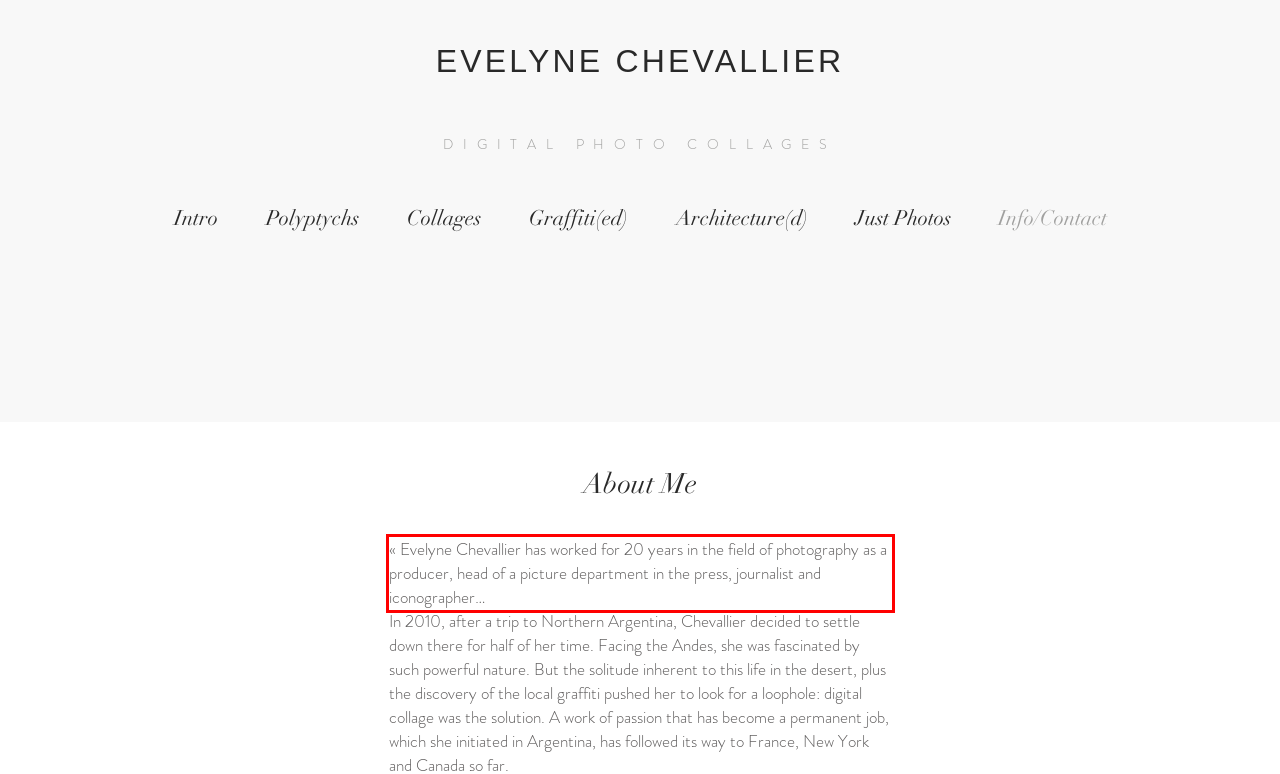Examine the screenshot of the webpage, locate the red bounding box, and generate the text contained within it.

« Evelyne Chevallier has worked for 20 years in the field of photography as a producer, head of a picture department in the press, journalist and iconographer…